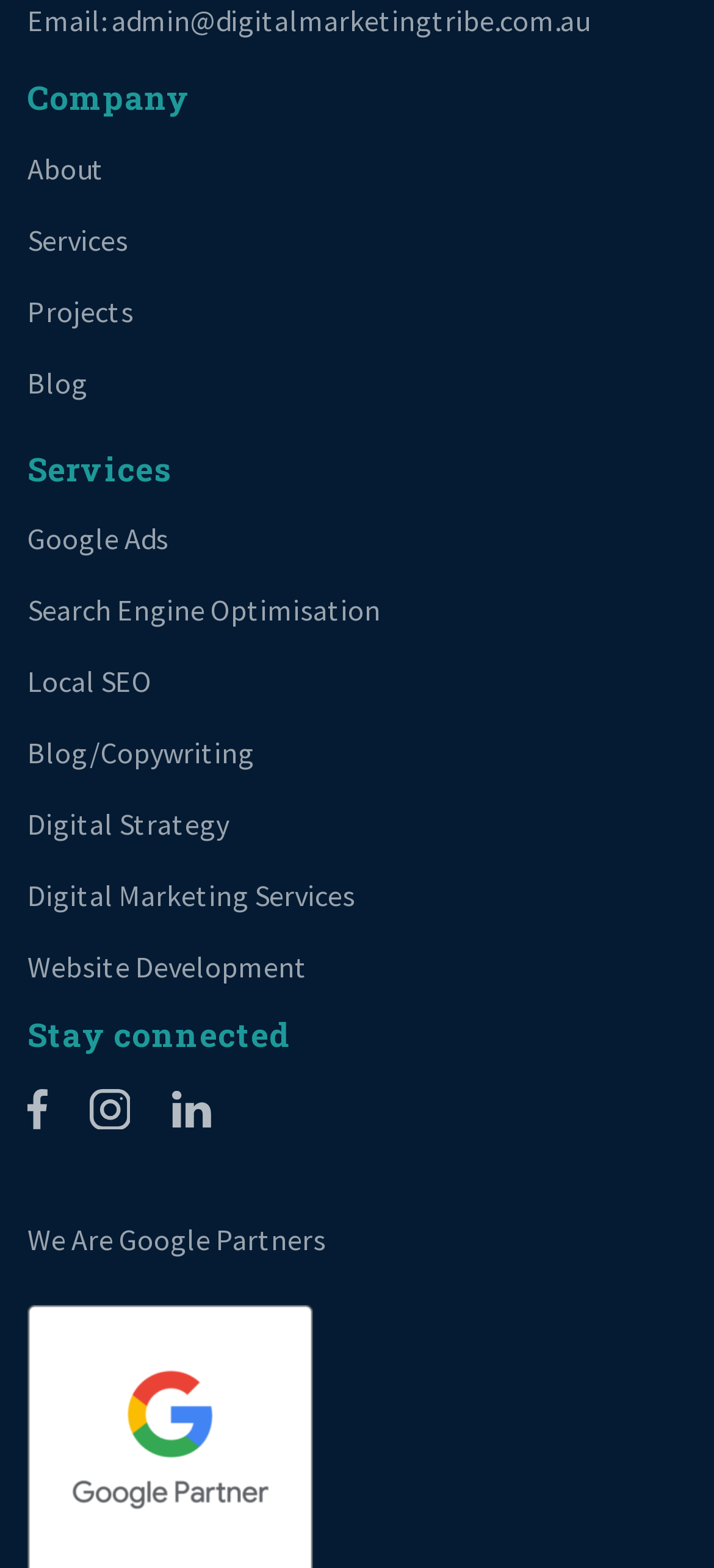Please pinpoint the bounding box coordinates for the region I should click to adhere to this instruction: "Learn more about Website Development".

[0.038, 0.605, 0.431, 0.628]